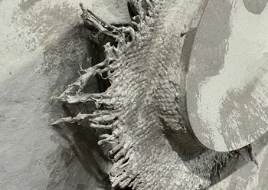Respond to the question with just a single word or phrase: 
What is the duration of the exhibition?

April 25 to June 2, 2024